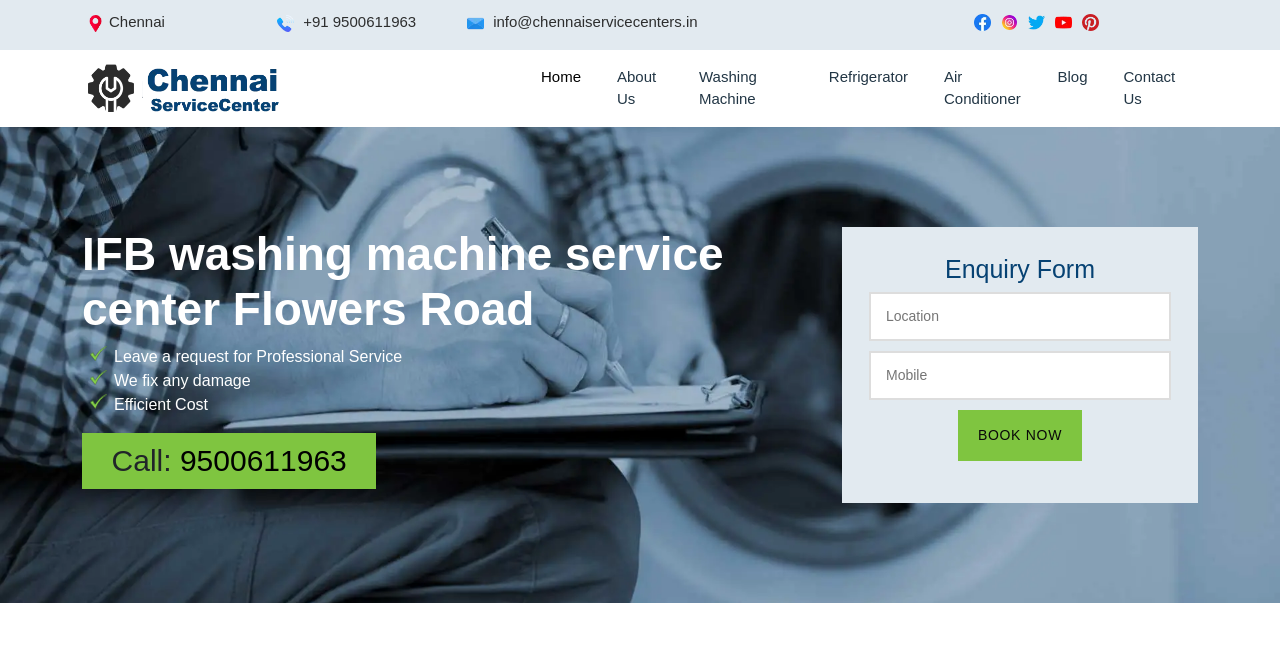Find and provide the bounding box coordinates for the UI element described here: "Refrigerator". The coordinates should be given as four float numbers between 0 and 1: [left, top, right, bottom].

[0.641, 0.088, 0.716, 0.147]